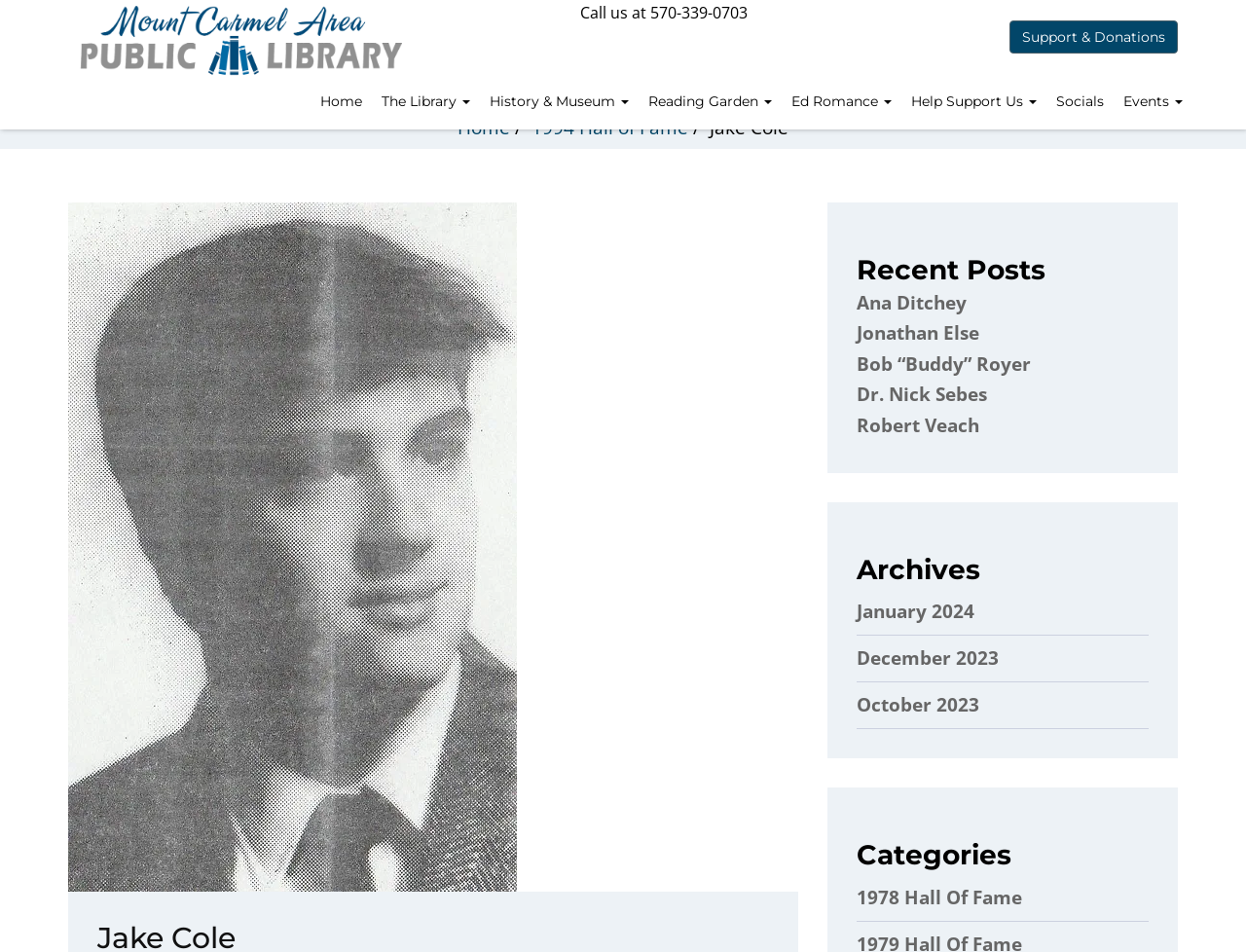Describe all visible elements and their arrangement on the webpage.

The webpage is about Jake Cole, a member of the Mount Carmel Area Public Library's Hall of Fame. At the top of the page, there is a phone number "Call us at 570-339-0703" and a link to the library's homepage. Below that, there is a menu bar with several options, including "Home", "The Library", "History & Museum", "Reading Garden", "Ed Romance", "Help Support Us", "Socials", and "Events". 

On the left side of the page, there is a profile section dedicated to Jake Cole, with a figure (likely a photo) taking up most of the space. Above the figure, there is a heading with Jake Cole's name. 

On the right side of the page, there are three sections. The top section is titled "Recent Posts" and lists five links to articles or posts about different individuals, including Ana Ditchey, Jonathan Else, Bob “Buddy” Royer, Dr. Nick Sebes, and Robert Veach. 

Below the "Recent Posts" section, there is a section titled "Archives" with links to different months, including January 2024, December 2023, and October 2023. 

The bottom section is titled "Categories" and has a single link to "1978 Hall Of Fame".